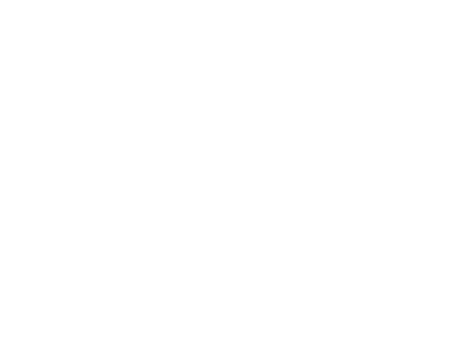Where can the poster be displayed?
Please give a detailed answer to the question using the information shown in the image.

The caption suggests that the poster can be displayed in an office or living space, emphasizing its allure and the rich automotive heritage it represents, making it a captivating addition for any Lamborghini lover.